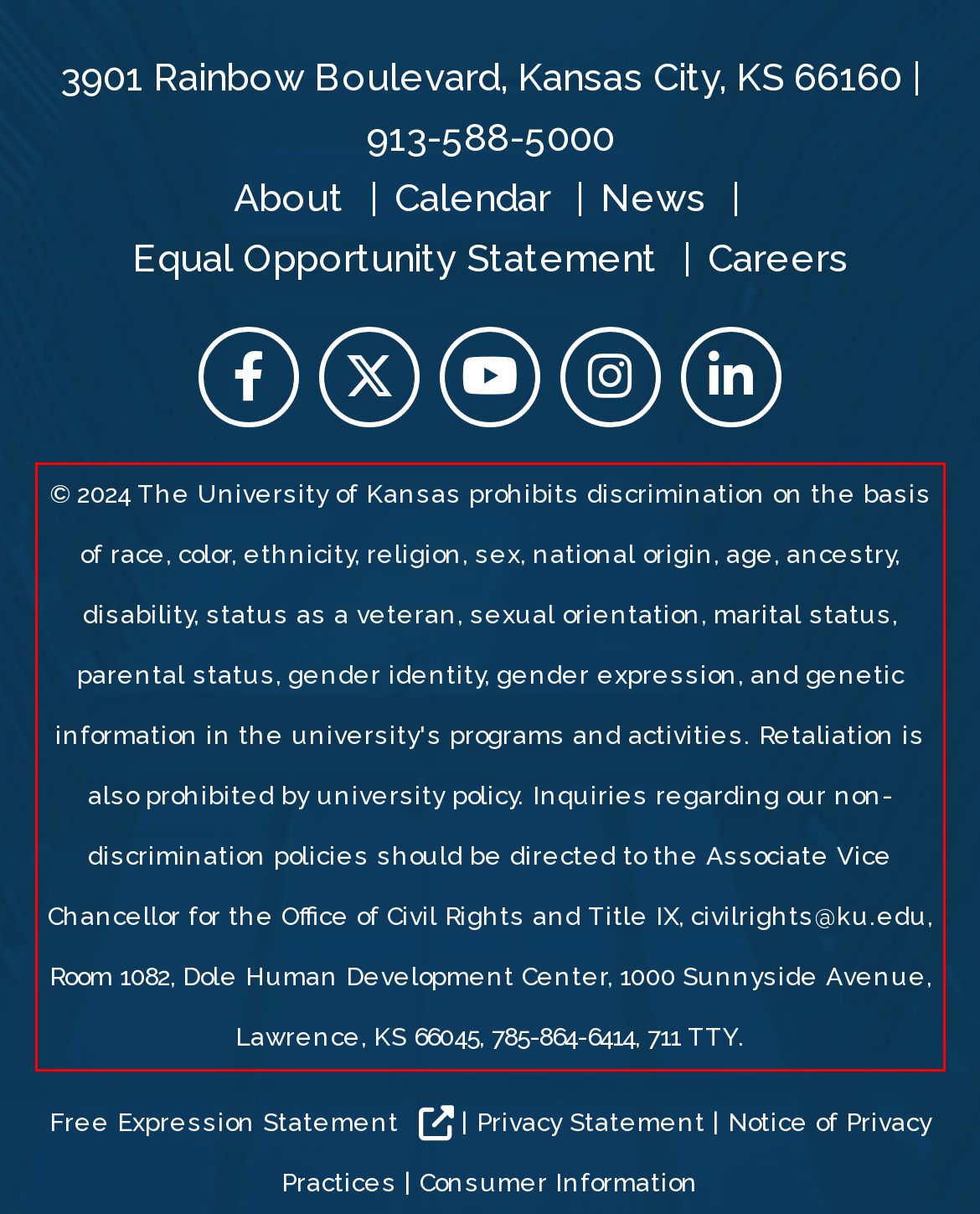Identify and extract the text within the red rectangle in the screenshot of the webpage.

© 2024 The University of Kansas prohibits discrimination on the basis of race, color, ethnicity, religion, sex, national origin, age, ancestry, disability, status as a veteran, sexual orientation, marital status, parental status, gender identity, gender expression, and genetic information in the university's programs and activities. Retaliation is also prohibited by university policy. Inquiries regarding our non-discrimination policies should be directed to the Associate Vice Chancellor for the Office of Civil Rights and Title IX, civilrights@ku.edu, Room 1082, Dole Human Development Center, 1000 Sunnyside Avenue, Lawrence, KS 66045, 785-864-6414, 711 TTY.